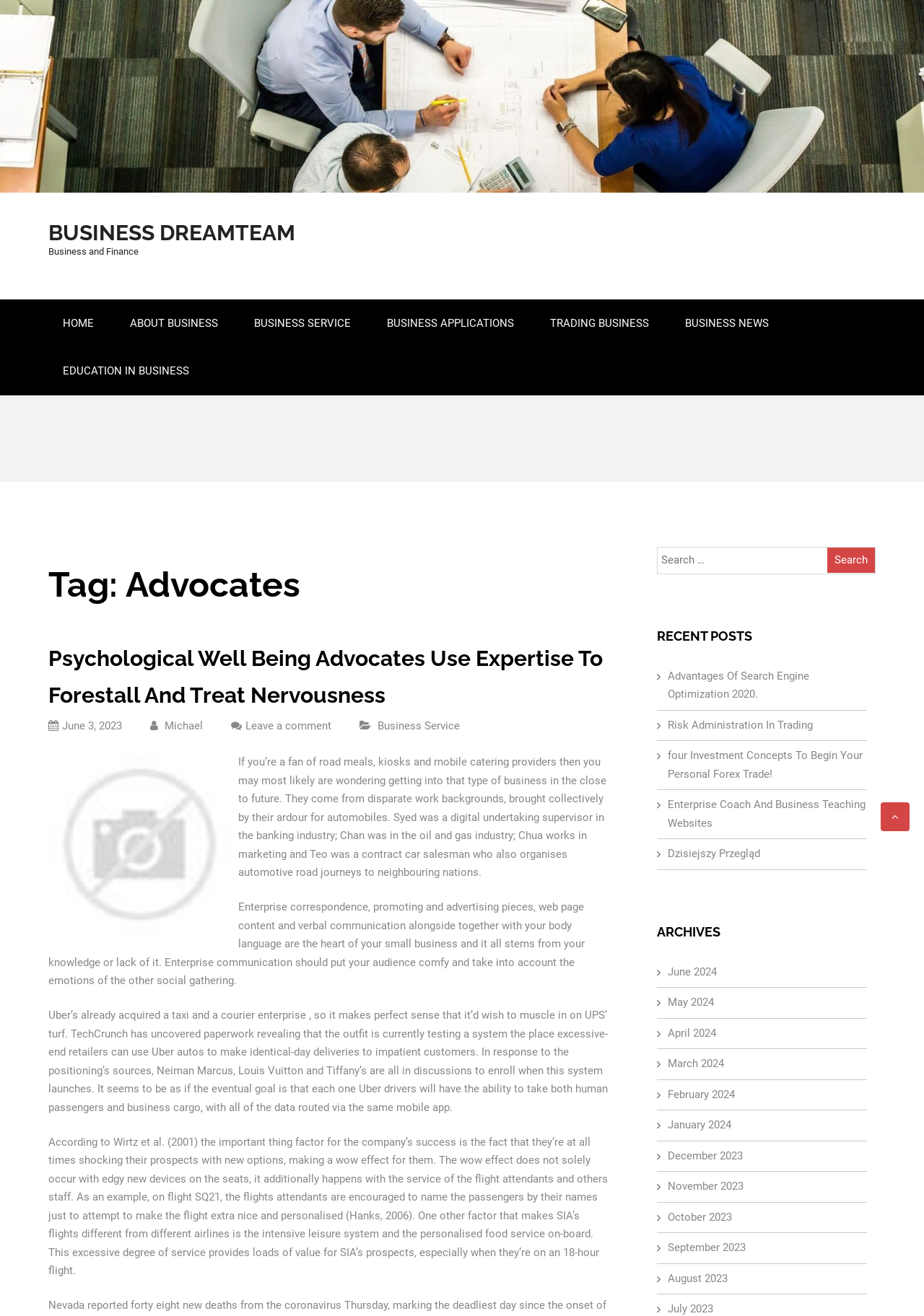Give a one-word or short-phrase answer to the following question: 
How many recent posts are listed?

5